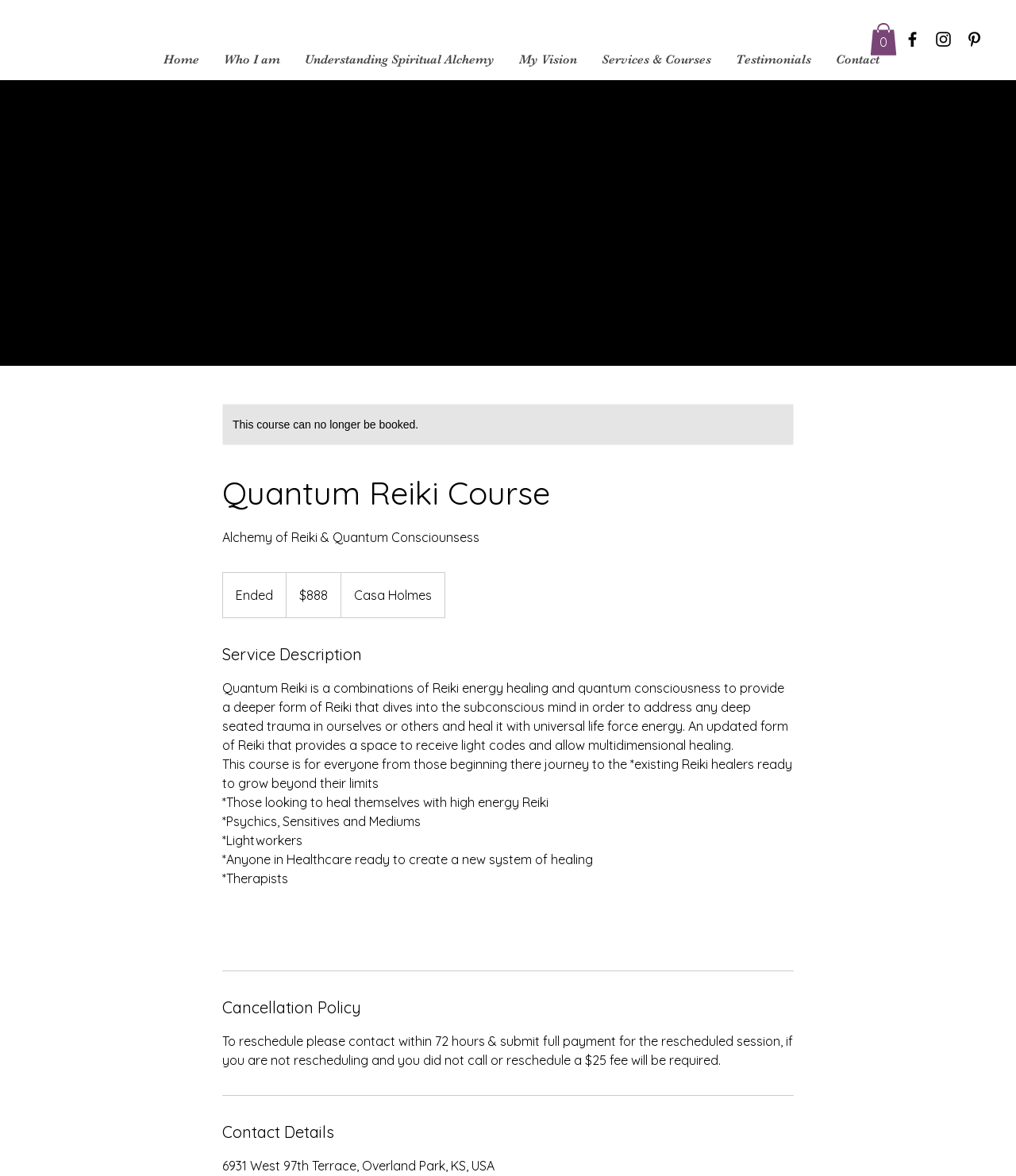What happens if you do not reschedule a session?
Examine the webpage screenshot and provide an in-depth answer to the question.

The cancellation policy section states that 'if you are not rescheduling and you did not call or reschedule a $25 fee will be required'. This implies that if you do not reschedule a session, you will be charged a $25 fee.